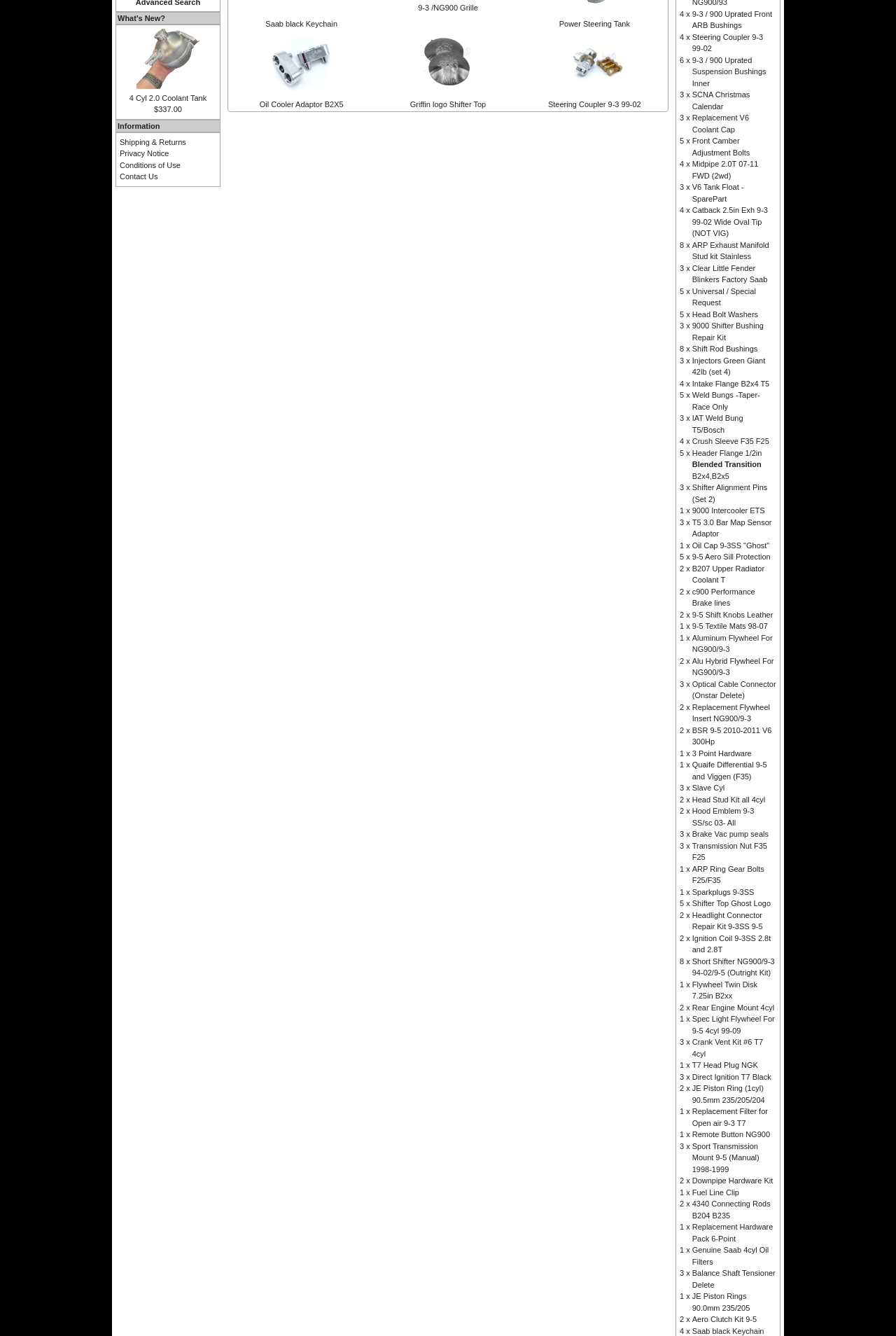Using the element description provided, determine the bounding box coordinates in the format (top-left x, top-left y, bottom-right x, bottom-right y). Ensure that all values are floating point numbers between 0 and 1. Element description: Illuminated Site of the Week

None